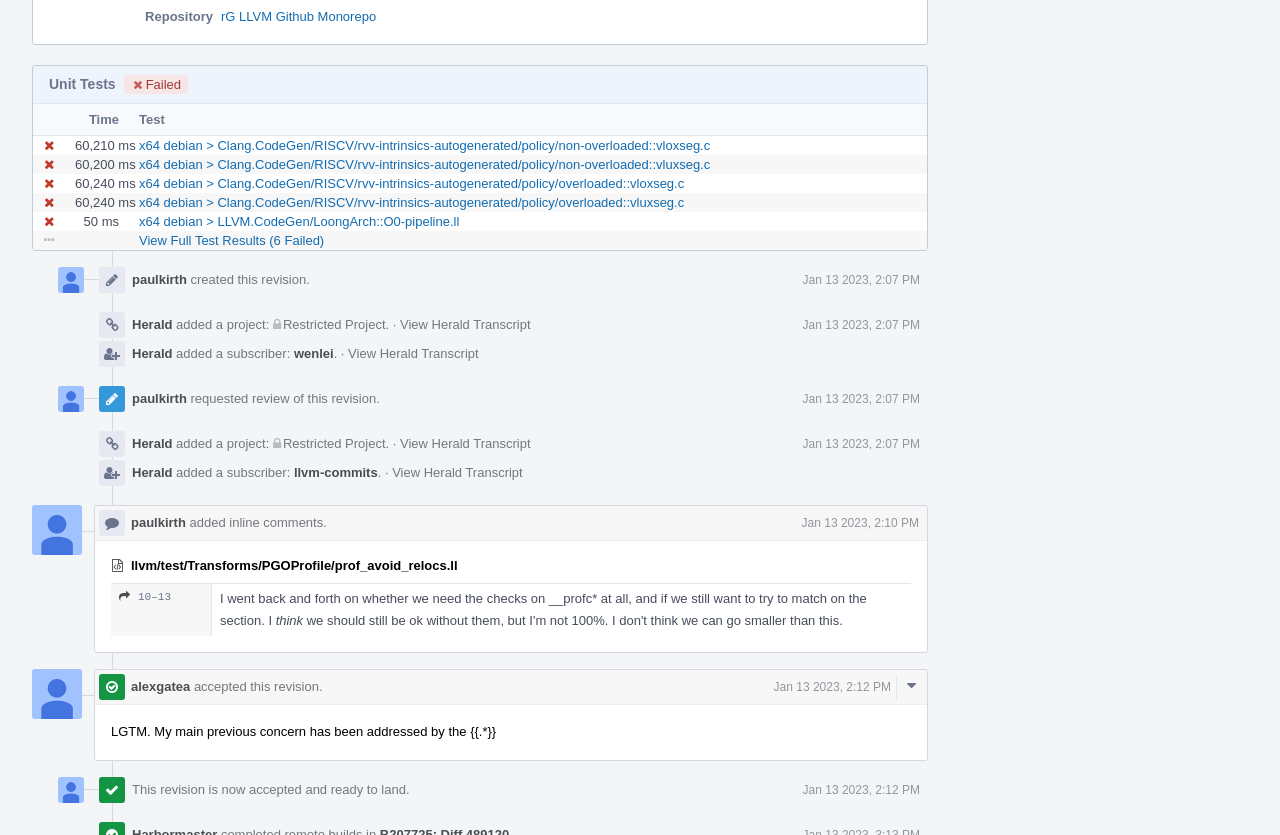Find the UI element described as: "View Herald Transcript" and predict its bounding box coordinates. Ensure the coordinates are four float numbers between 0 and 1, [left, top, right, bottom].

[0.312, 0.38, 0.414, 0.398]